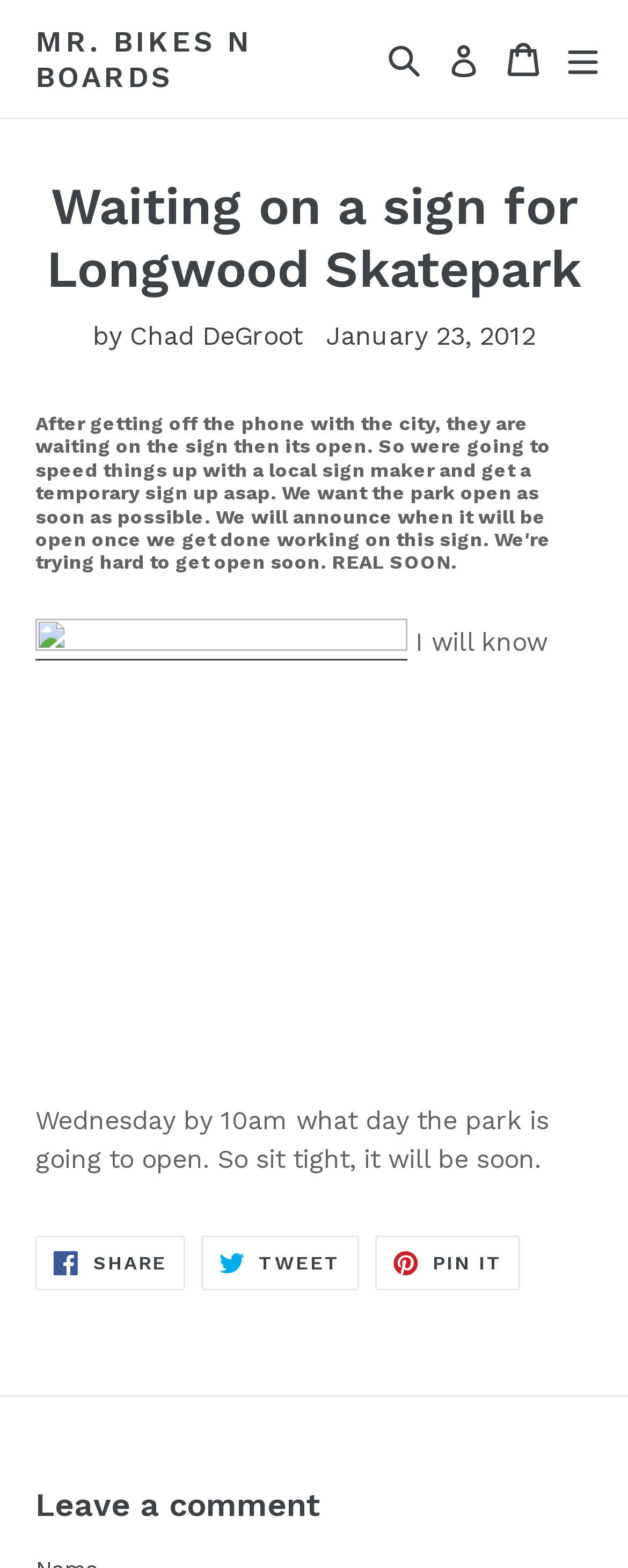Based on the element description "Search", predict the bounding box coordinates of the UI element.

[0.603, 0.004, 0.685, 0.072]